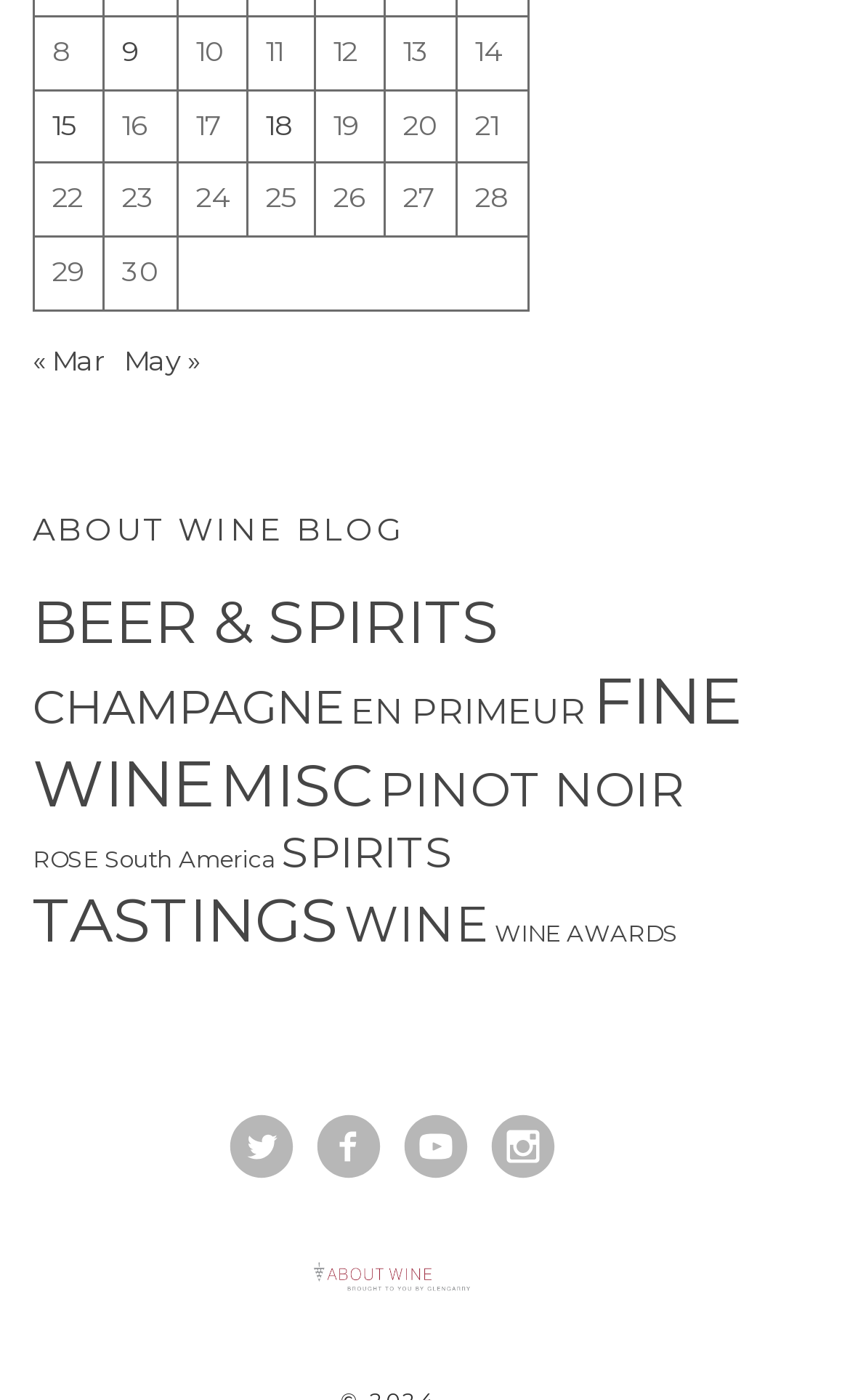How many posts are published on April 9, 2019?
Answer the question with a single word or phrase derived from the image.

1